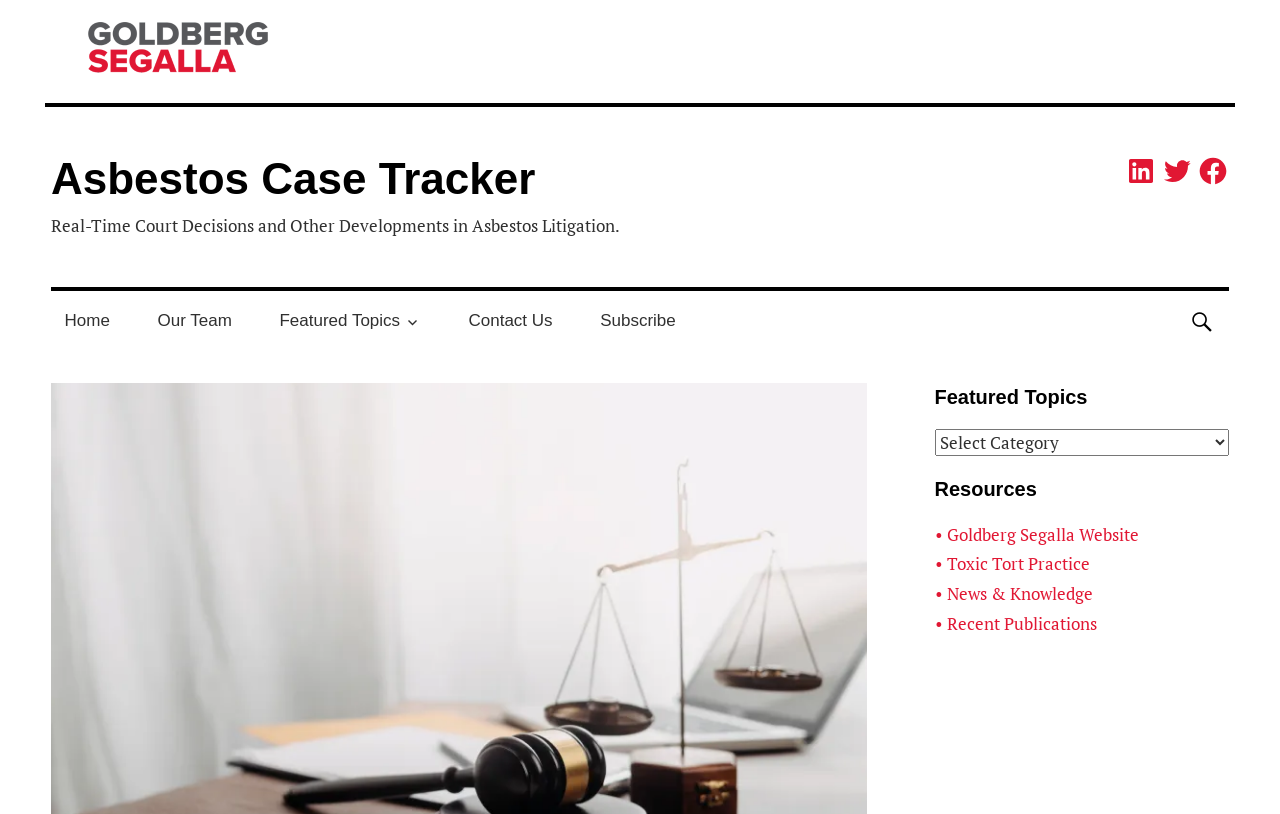Determine the title of the webpage and give its text content.

Plaintiff’s Motion to Compel Shipbuilding Defendant’s Corporate Representative Deposition Denied